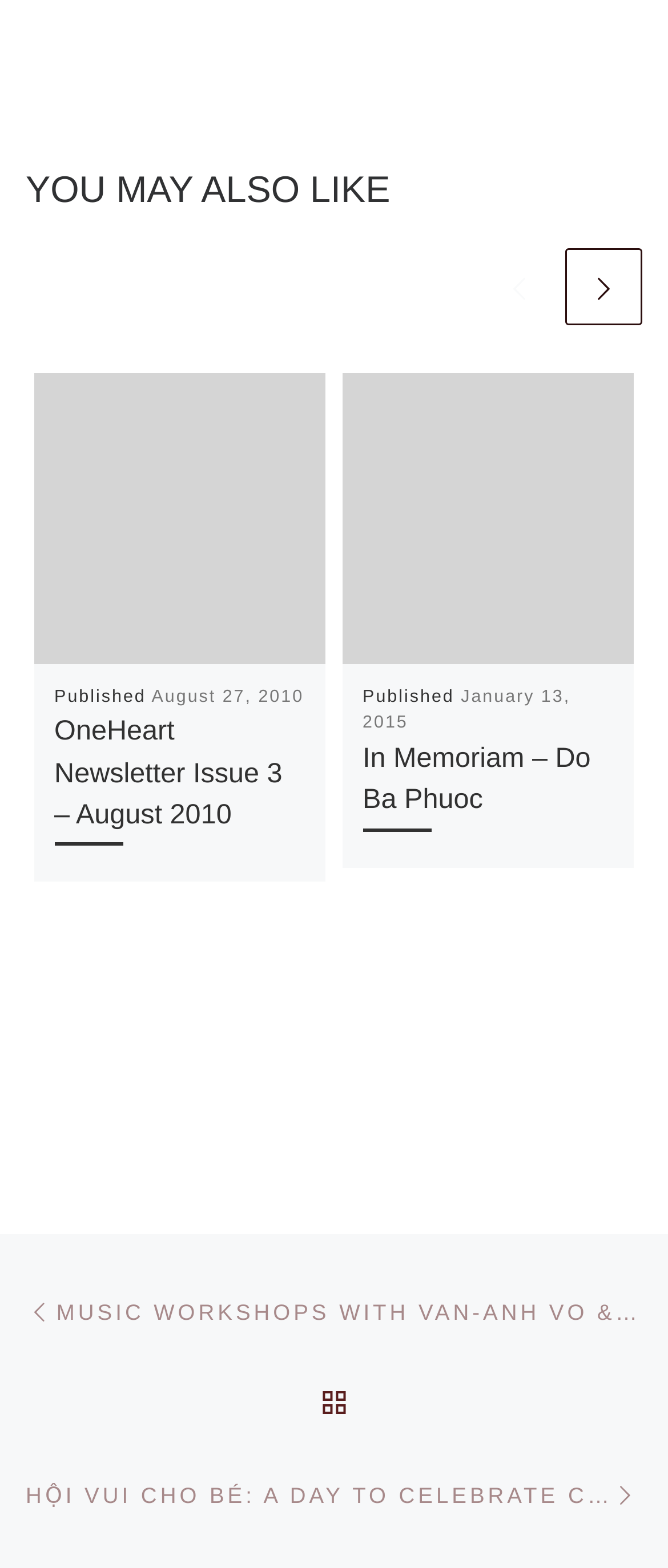From the details in the image, provide a thorough response to the question: What is the previous post?

I looked at the 'link' element [133] below the 'heading' element [36] with the text 'Post navigation', which contains the title of the previous post.